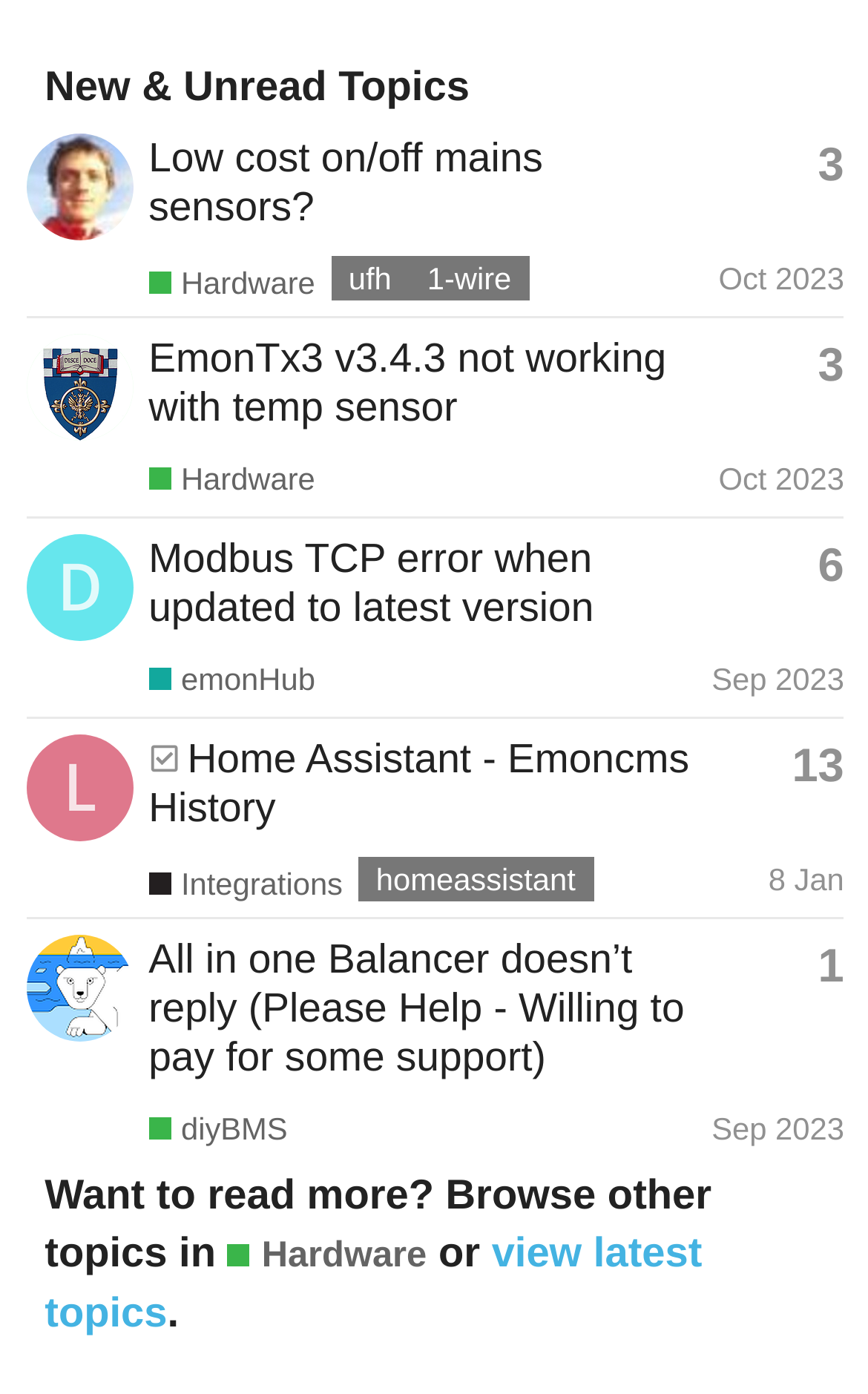Based on the element description "Hardware", predict the bounding box coordinates of the UI element.

[0.171, 0.189, 0.363, 0.216]